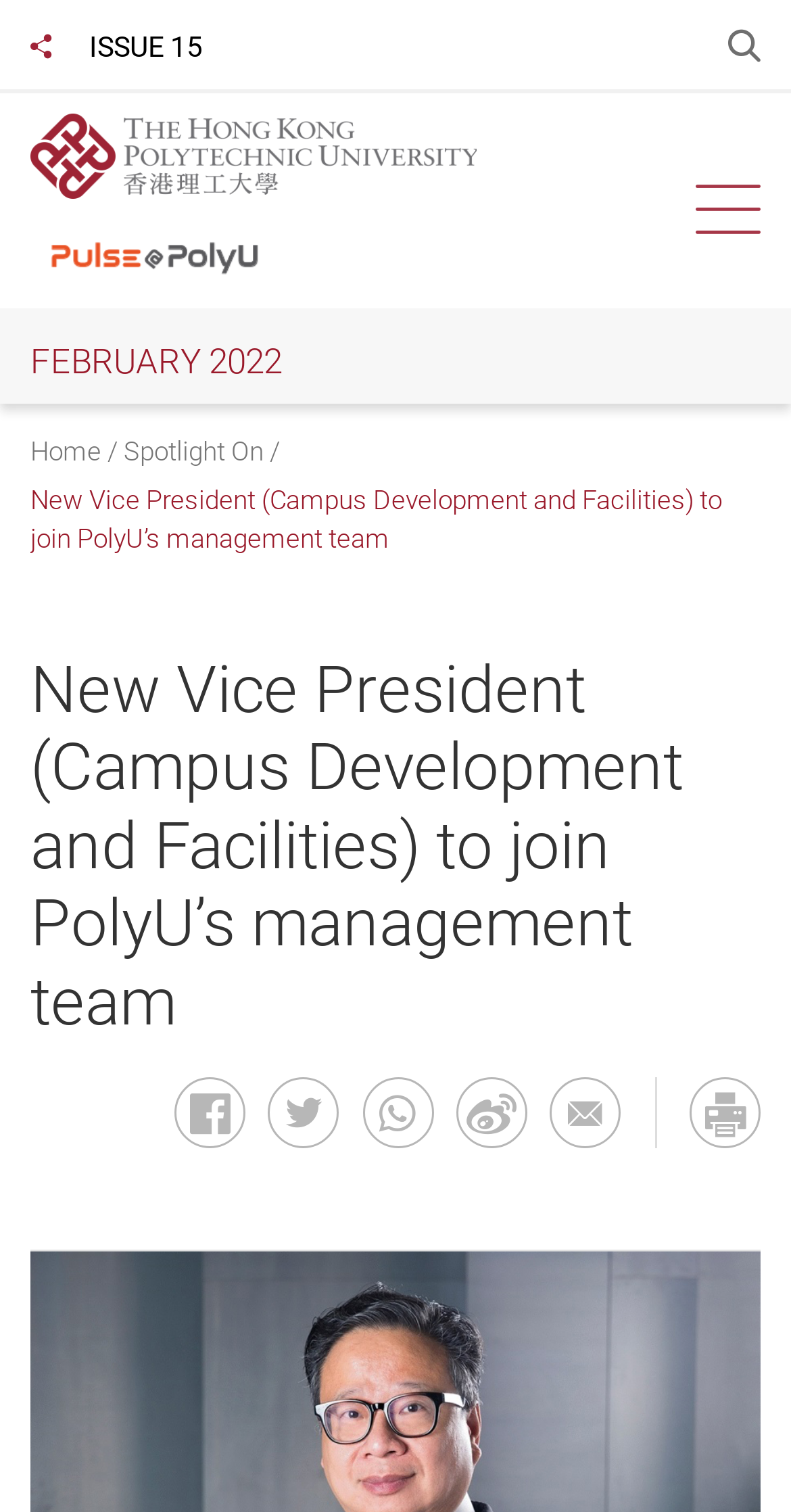How many social media links are there?
Utilize the image to construct a detailed and well-explained answer.

I found the answer by counting the number of link elements with icons at the bottom of the webpage, which are Facebook, Twitter, LinkedIn, Instagram, and YouTube.